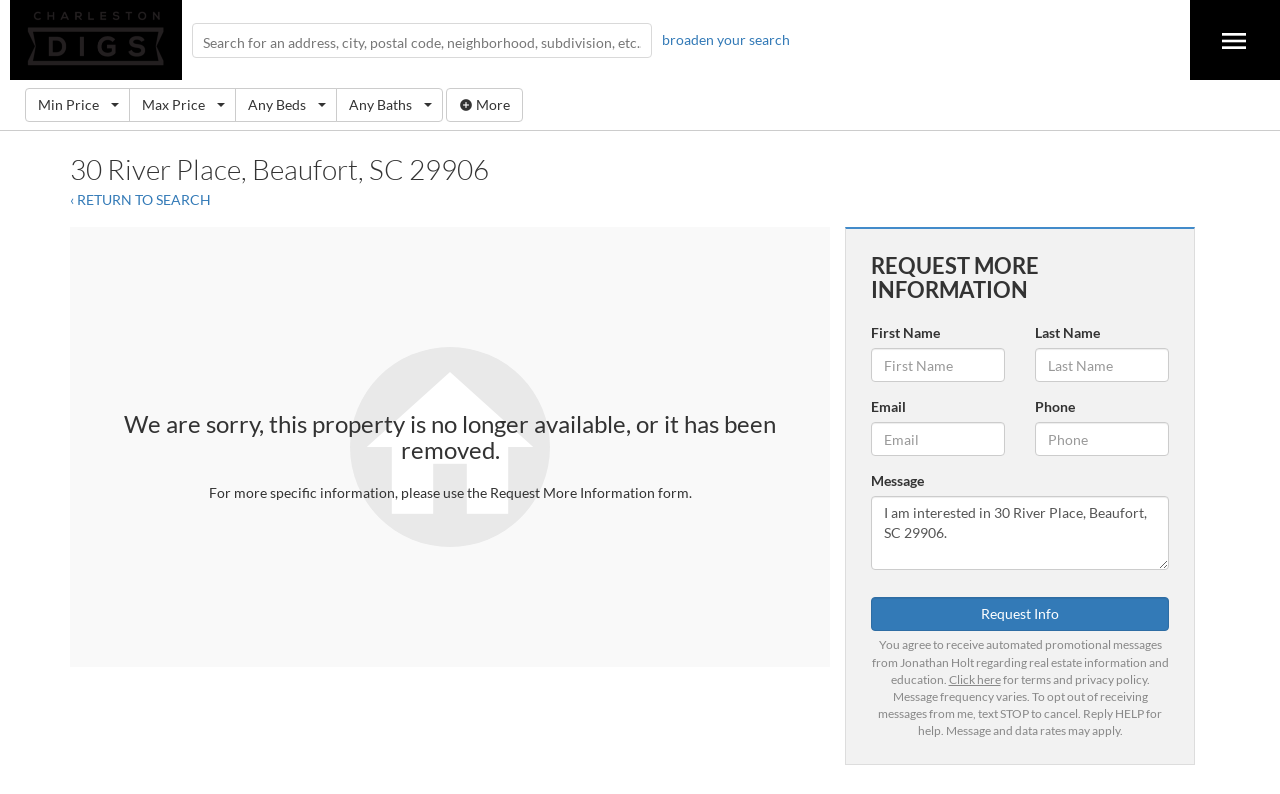Please identify the bounding box coordinates of the element I should click to complete this instruction: 'Read the 'Latest Posts' section'. The coordinates should be given as four float numbers between 0 and 1, like this: [left, top, right, bottom].

None